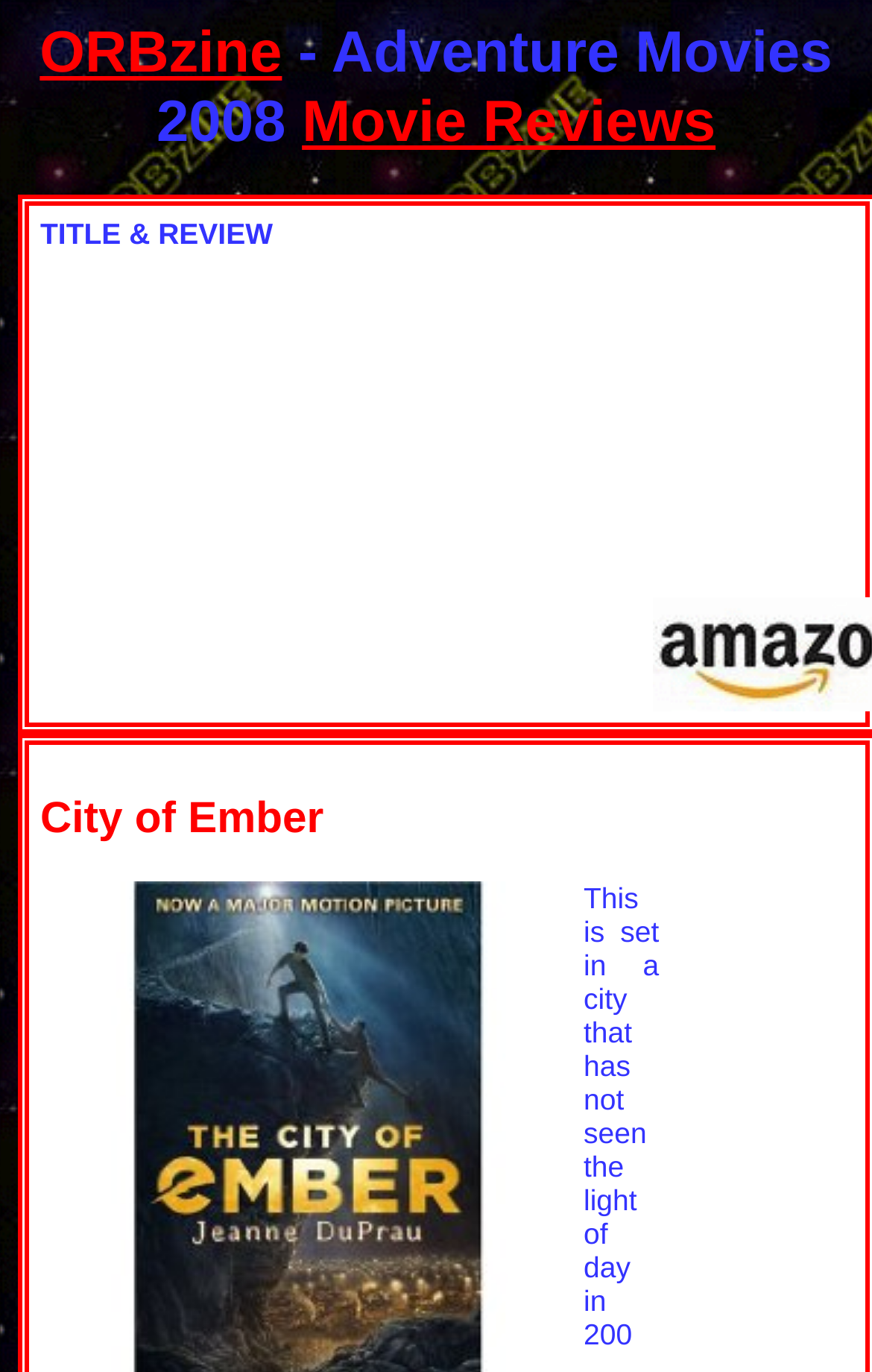Identify the bounding box for the UI element that is described as follows: "ORBzine".

[0.046, 0.013, 0.323, 0.062]